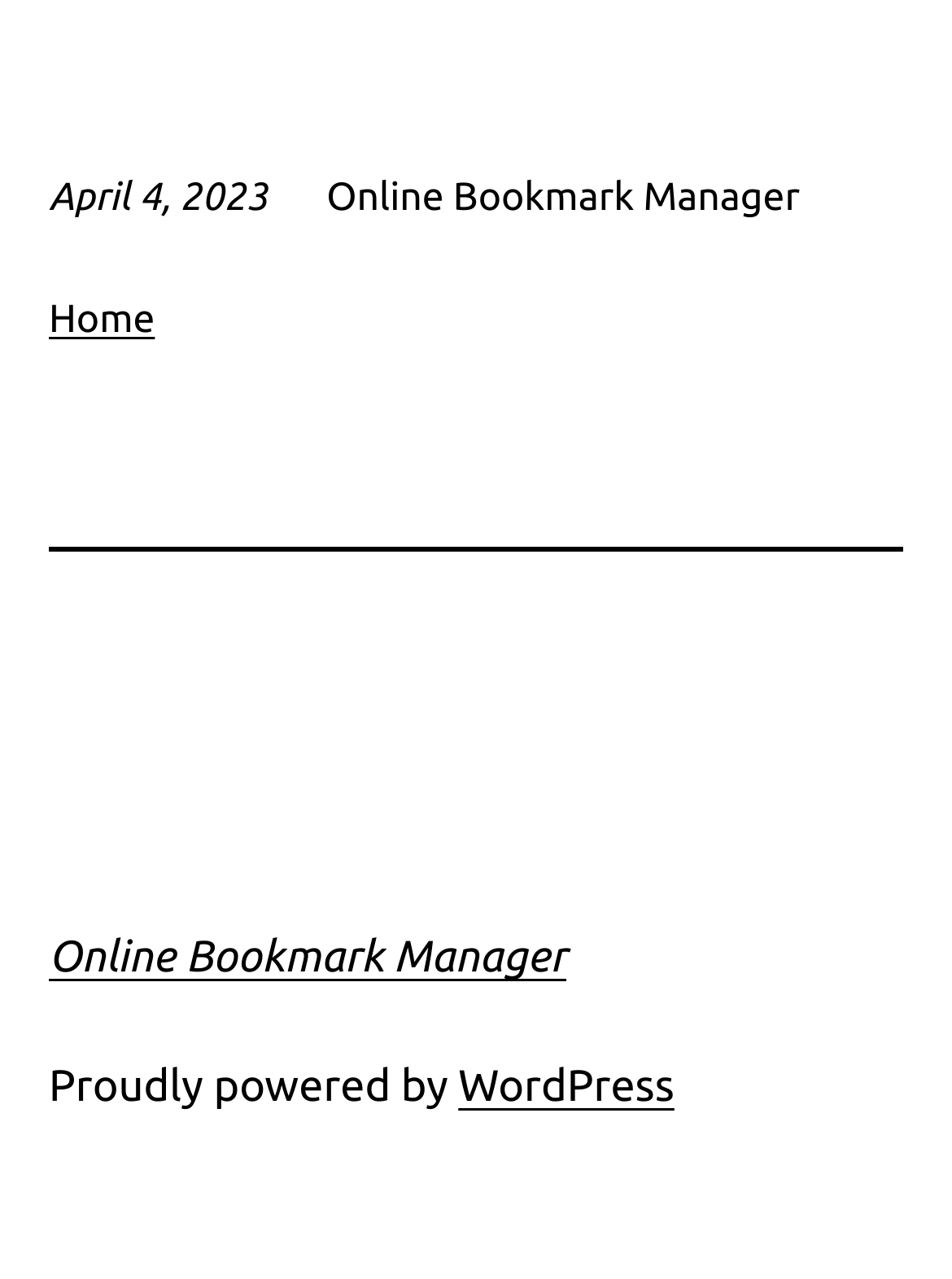Please give a succinct answer using a single word or phrase:
How many links are present in the top section of the webpage?

2